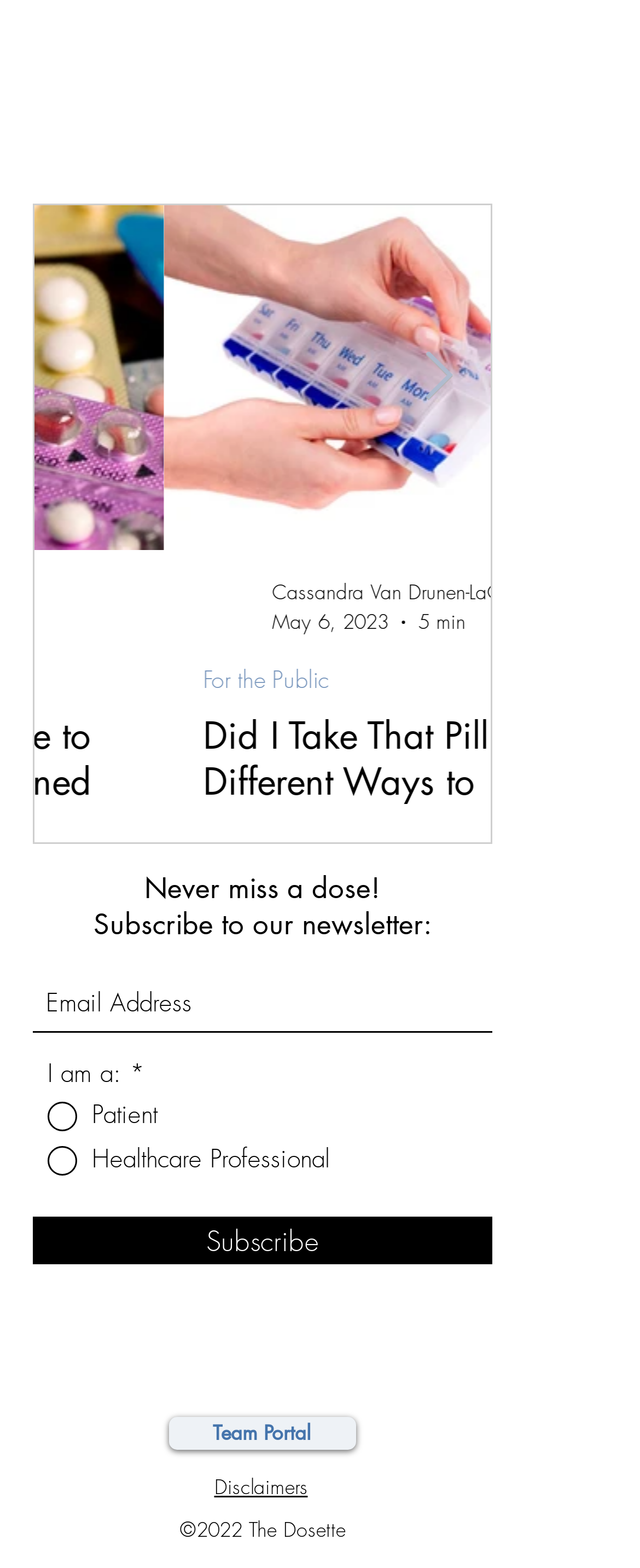Give a one-word or short-phrase answer to the following question: 
What is the title of the first post?

Did I Take That Pill?